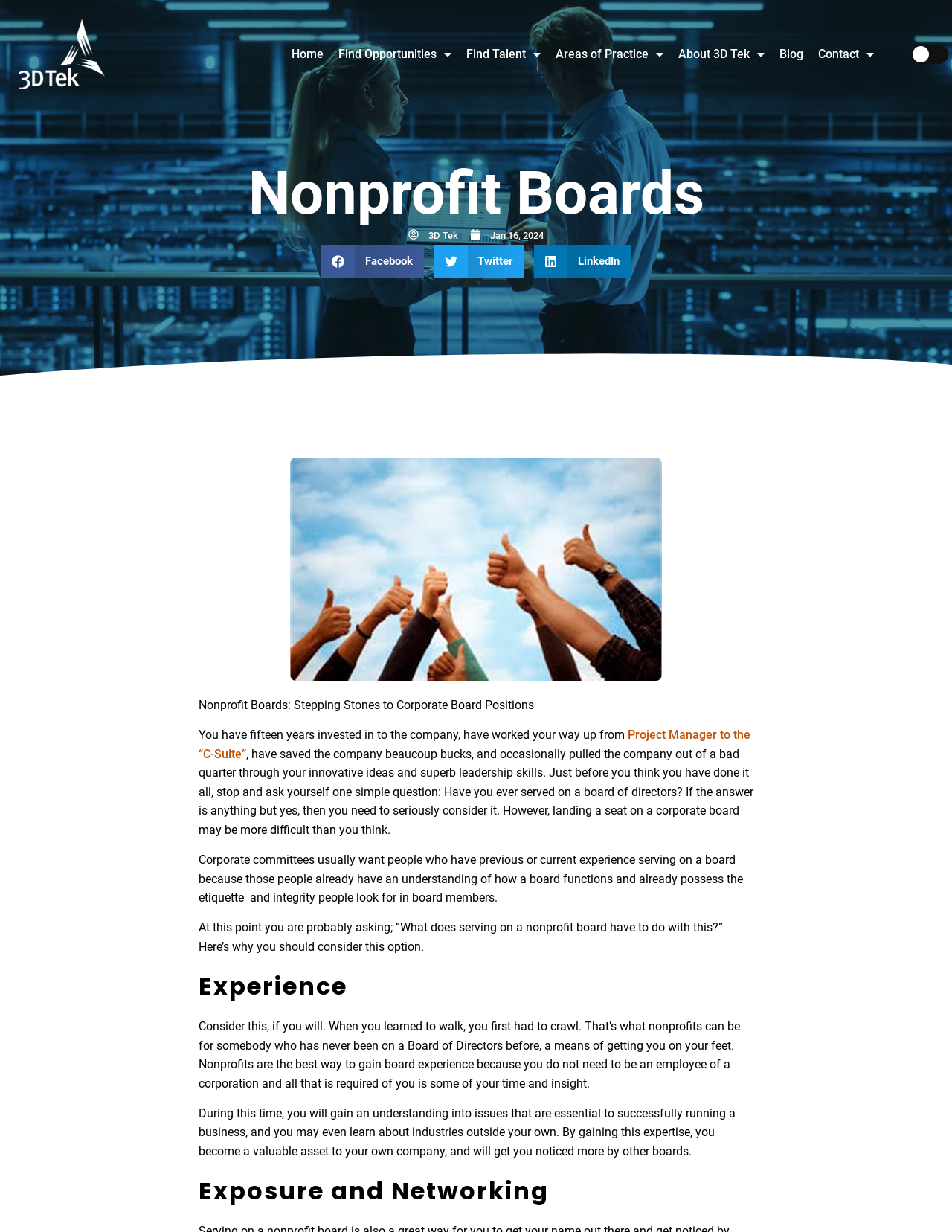What is the benefit of gaining board experience?
Please describe in detail the information shown in the image to answer the question.

According to the webpage, gaining board experience through serving on a nonprofit board can make individuals a valuable asset to their own company and get them noticed by other boards, increasing their chances of landing a seat on a corporate board.